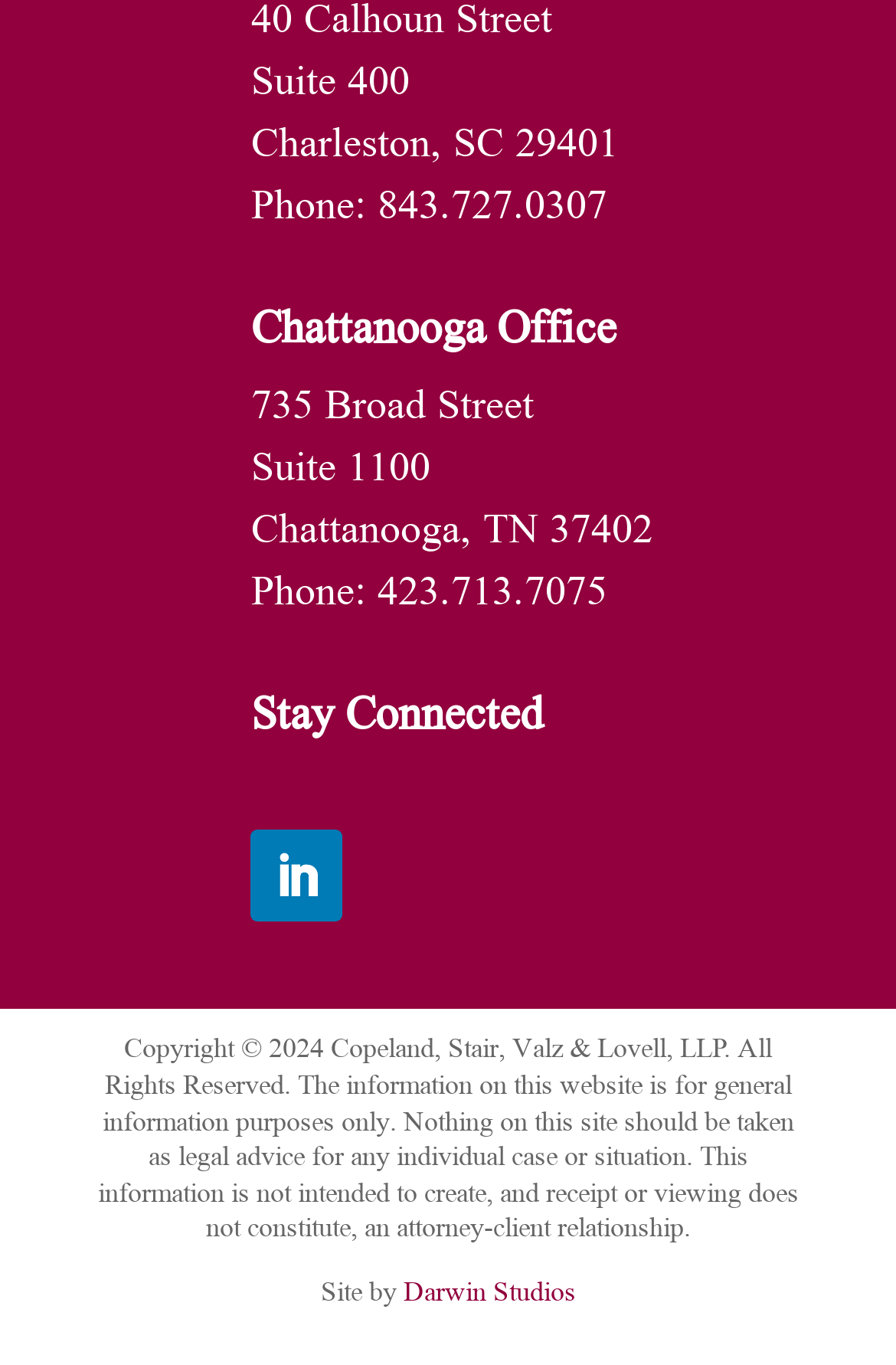Predict the bounding box coordinates for the UI element described as: "Follow". The coordinates should be four float numbers between 0 and 1, presented as [left, top, right, bottom].

[0.28, 0.608, 0.383, 0.676]